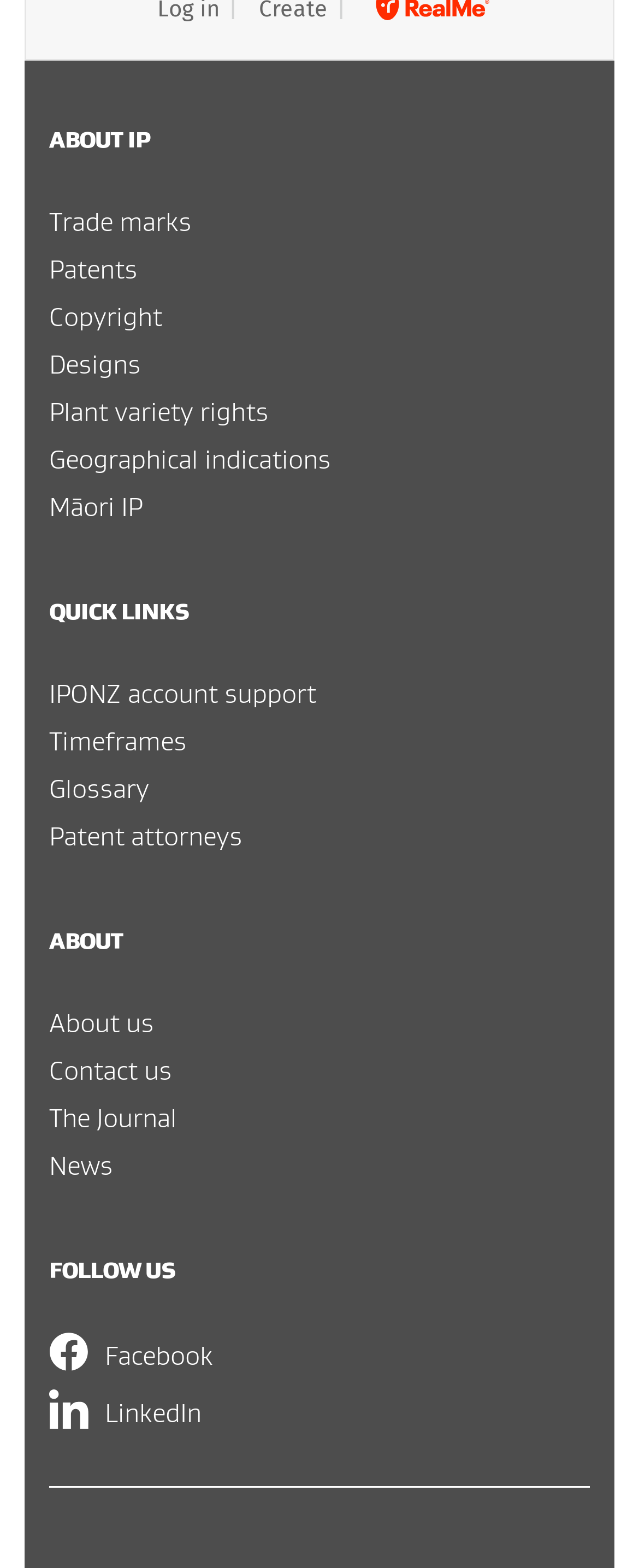Please specify the bounding box coordinates of the element that should be clicked to execute the given instruction: 'Follow on Facebook'. Ensure the coordinates are four float numbers between 0 and 1, expressed as [left, top, right, bottom].

[0.077, 0.85, 0.851, 0.876]